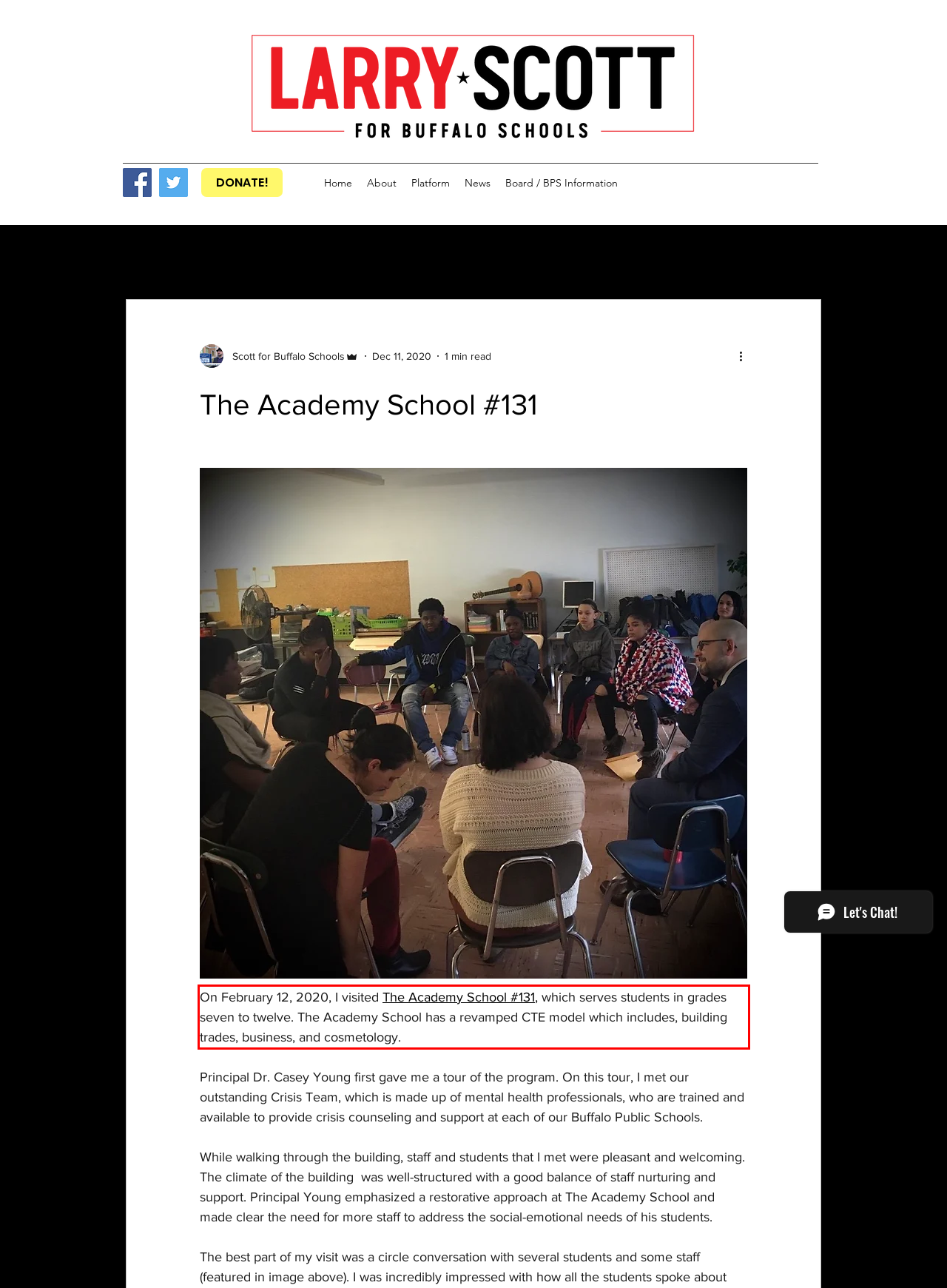You are provided with a screenshot of a webpage that includes a red bounding box. Extract and generate the text content found within the red bounding box.

On February 12, 2020, I visited The Academy School #131, which serves students in grades seven to twelve. The Academy School has a revamped CTE model which includes, building trades, business, and cosmetology.